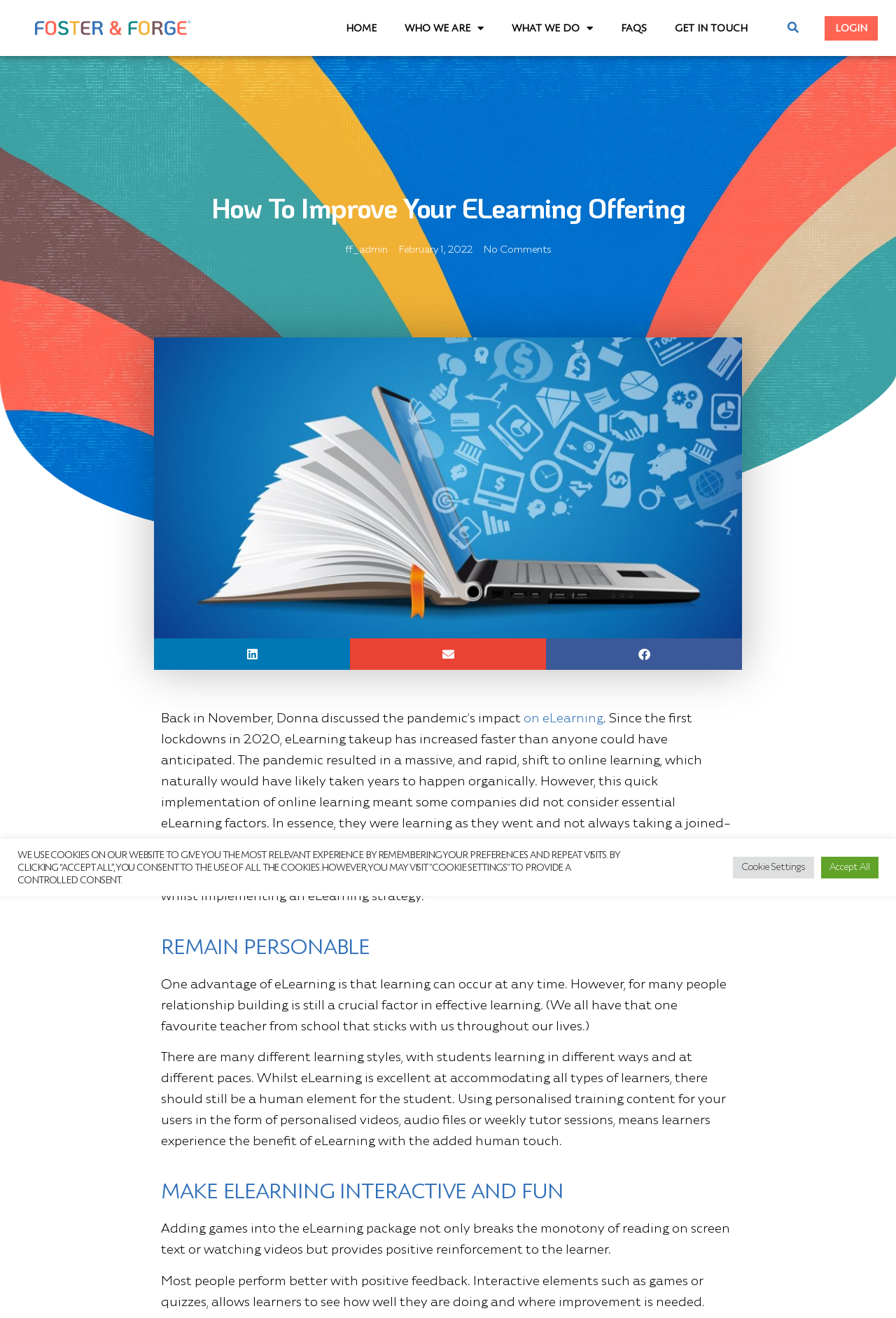Provide a short answer using a single word or phrase for the following question: 
What is the main topic of this webpage?

eLearning